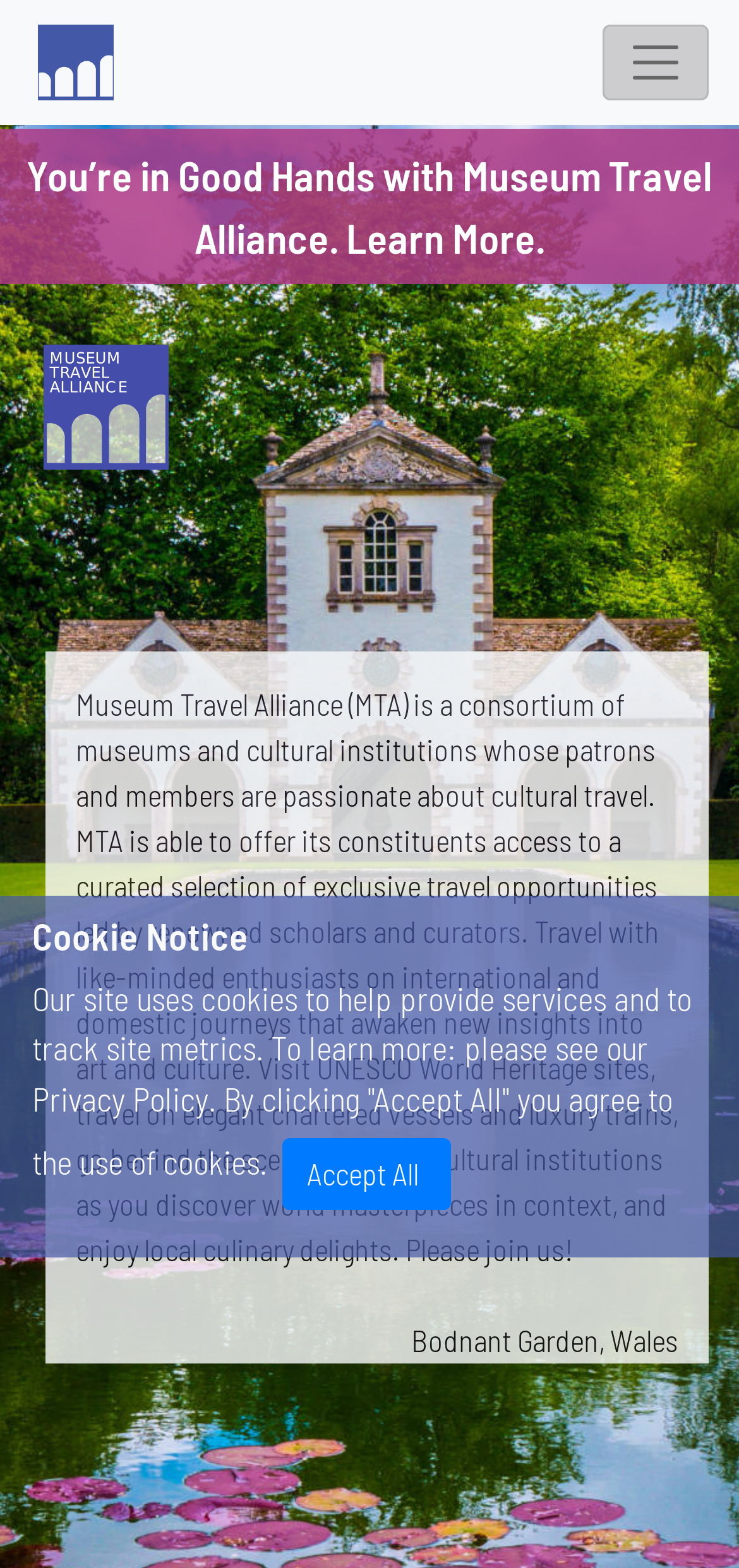Where is Bodnant Garden located?
Based on the visual content, answer with a single word or a brief phrase.

Wales